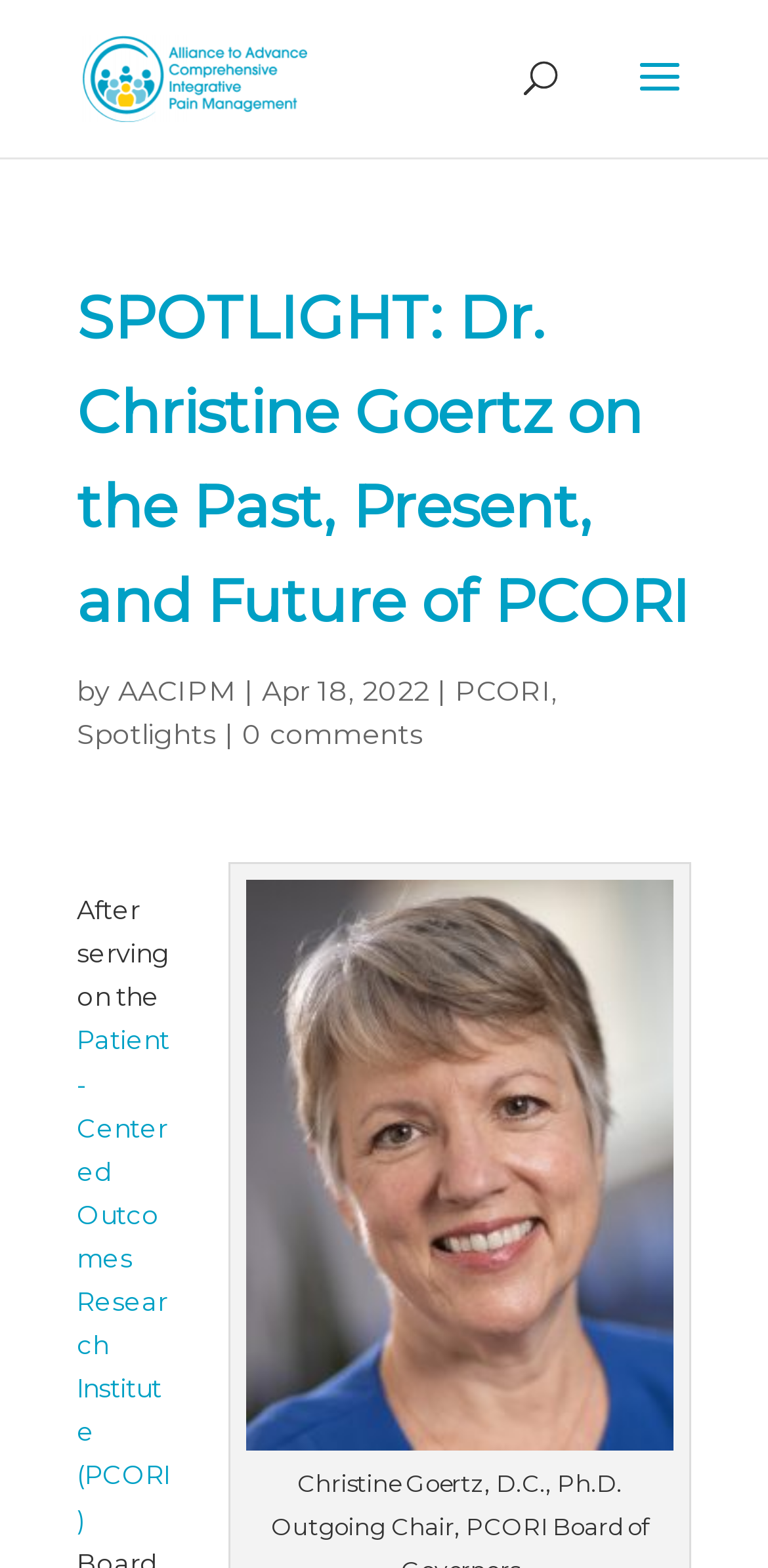Find the bounding box coordinates corresponding to the UI element with the description: "PCORI". The coordinates should be formatted as [left, top, right, bottom], with values as floats between 0 and 1.

[0.592, 0.429, 0.718, 0.452]